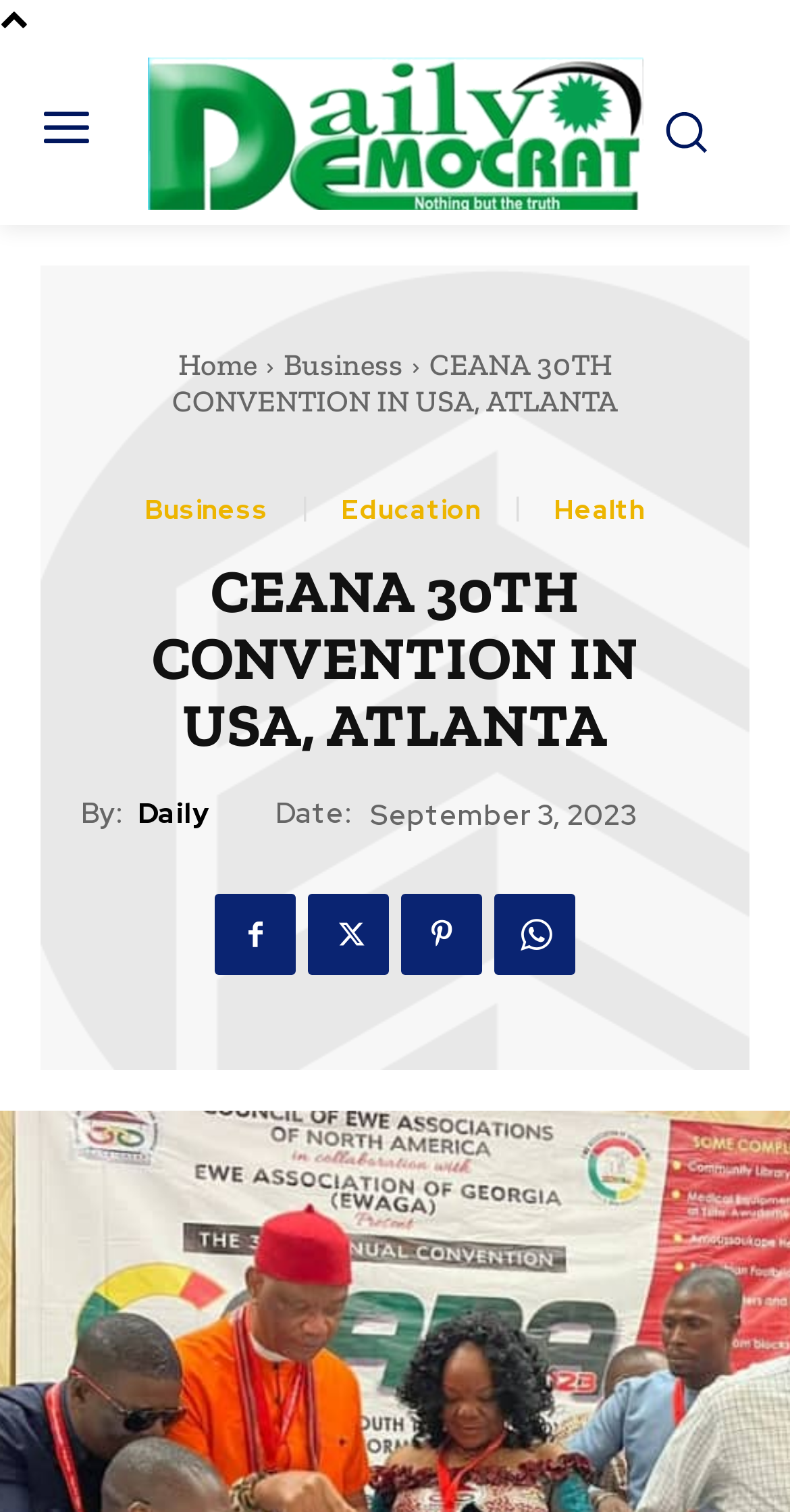Kindly determine the bounding box coordinates for the area that needs to be clicked to execute this instruction: "Click the Twitter icon".

[0.39, 0.592, 0.492, 0.645]